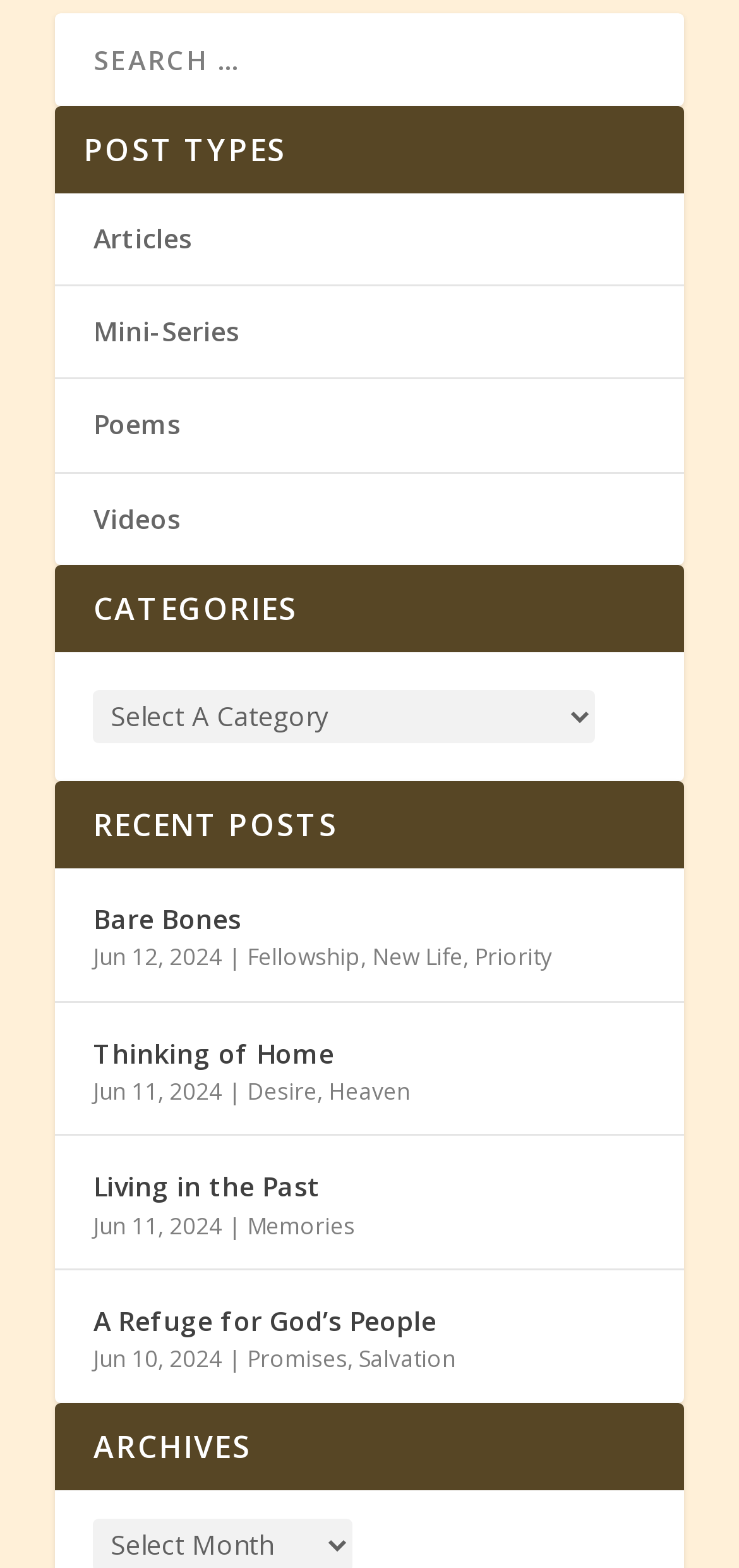What is the category selection method?
Answer the question with a single word or phrase by looking at the picture.

ComboBox